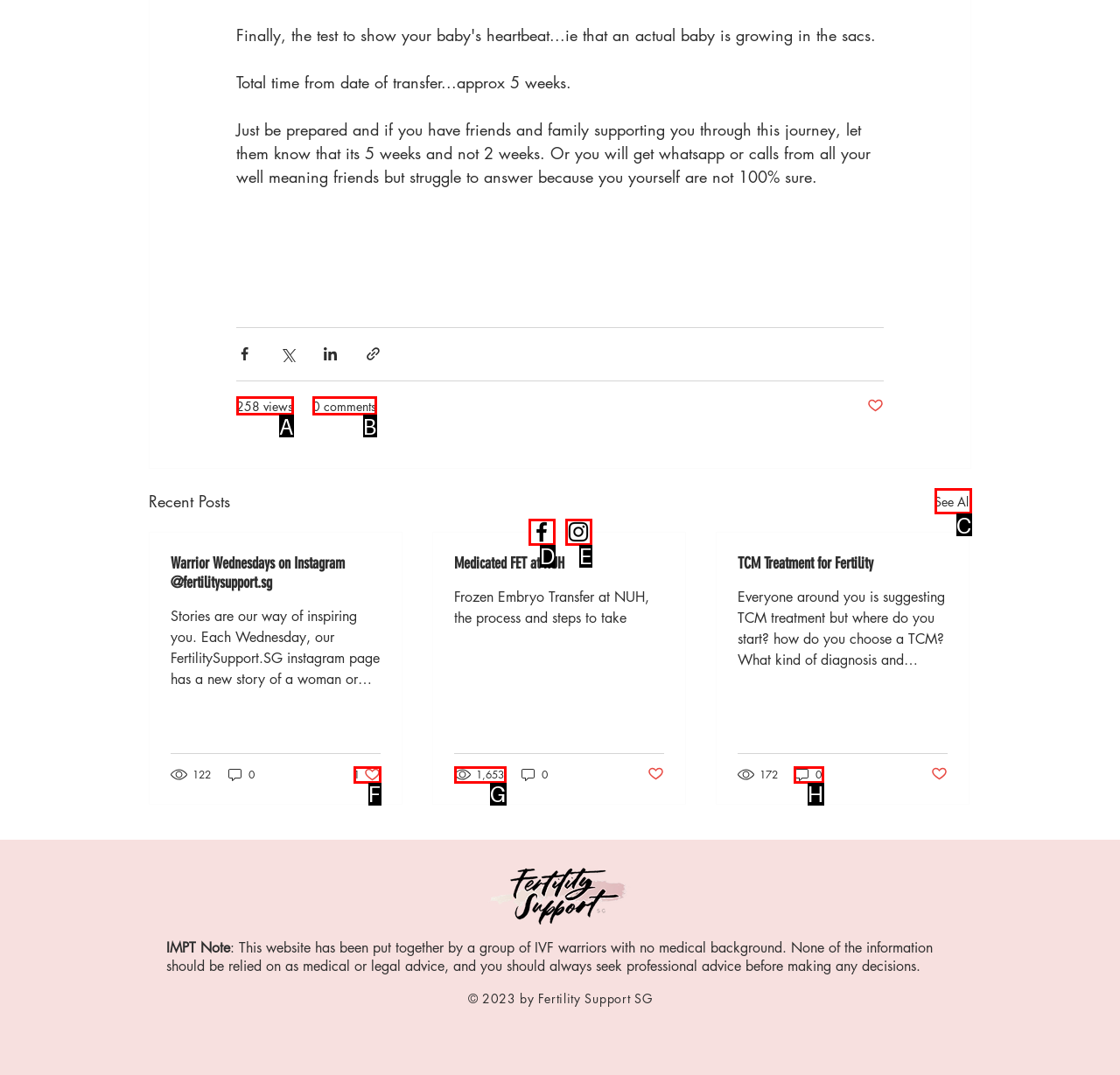Identify the letter of the option that best matches the following description: 1,653. Respond with the letter directly.

G